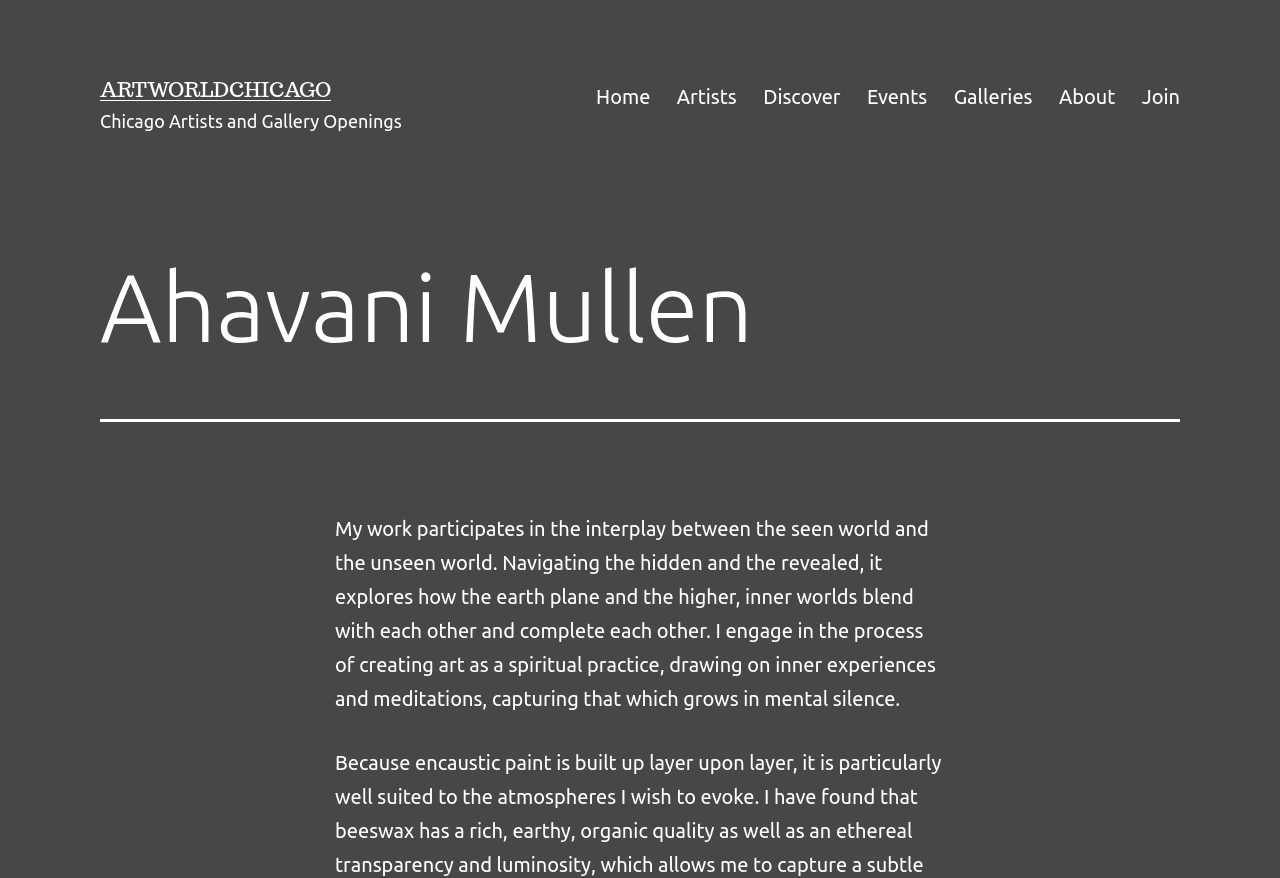What is the primary menu item that comes after 'Artists'?
Provide a thorough and detailed answer to the question.

I found the answer by examining the navigation menu, where the primary menu items are listed in order. After 'Artists' comes 'Discover'.